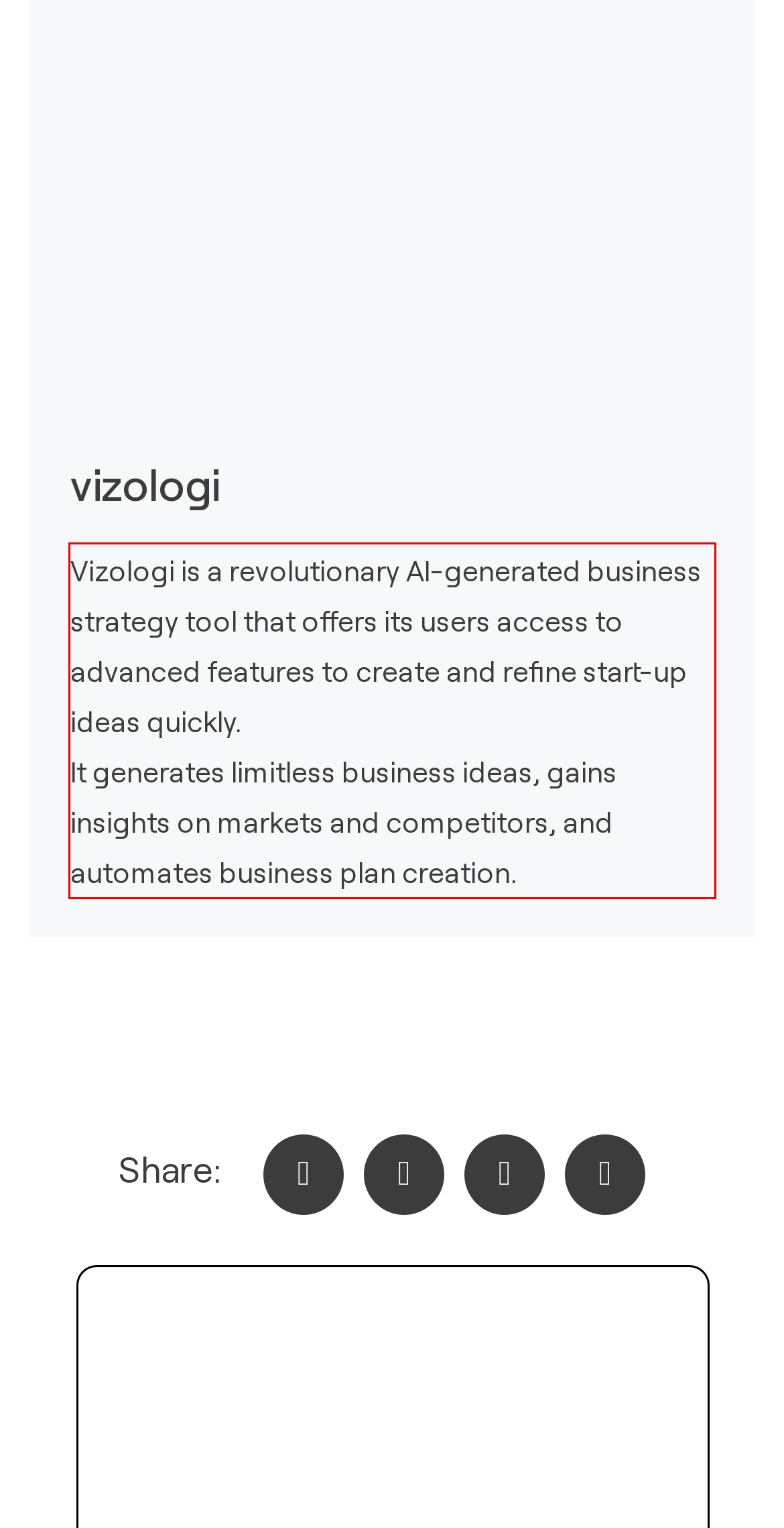With the given screenshot of a webpage, locate the red rectangle bounding box and extract the text content using OCR.

Vizologi is a revolutionary AI-generated business strategy tool that offers its users access to advanced features to create and refine start-up ideas quickly. It generates limitless business ideas, gains insights on markets and competitors, and automates business plan creation.